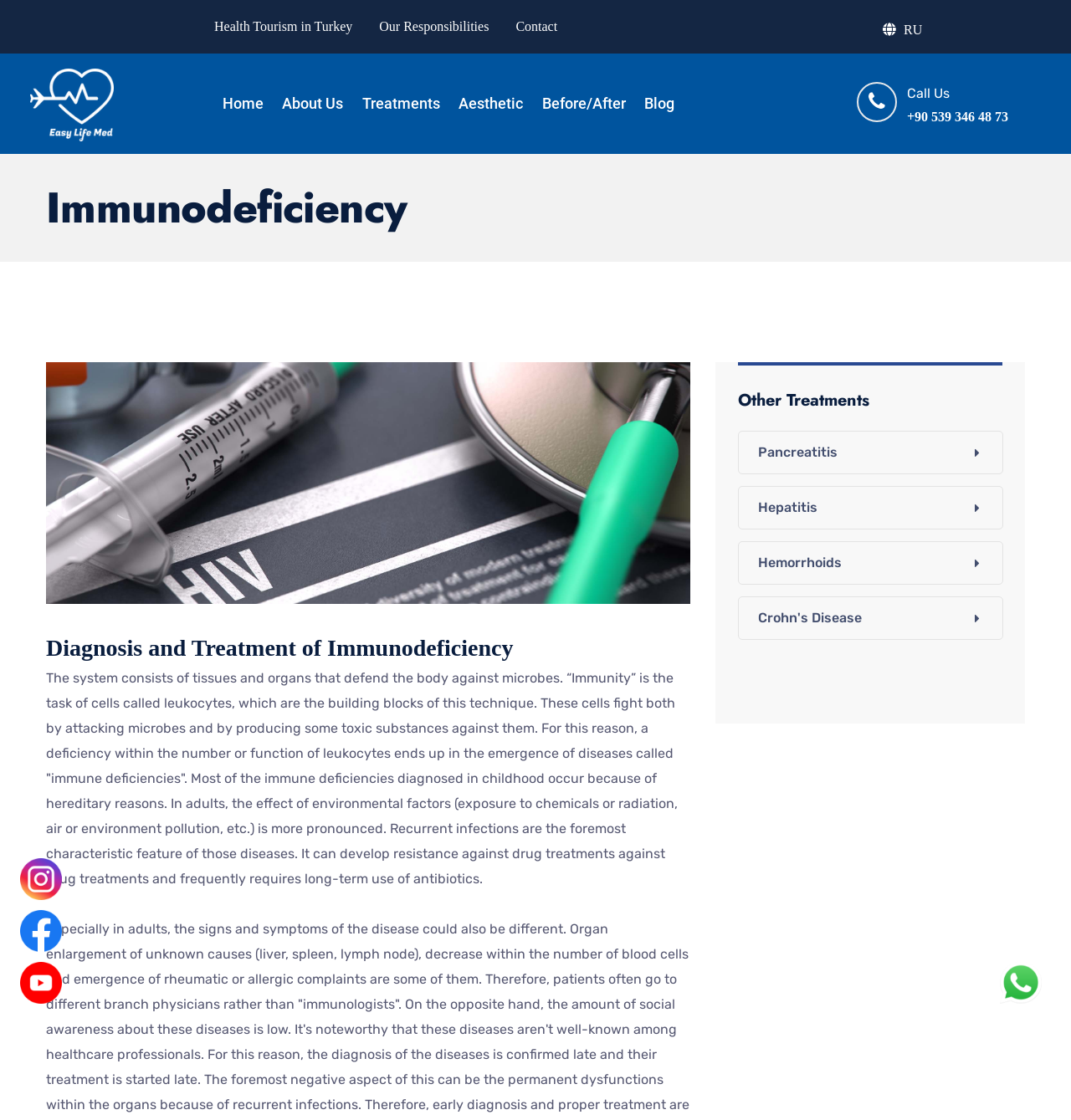Please respond to the question using a single word or phrase:
What is the characteristic feature of immune deficiency diseases?

Recurrent infections